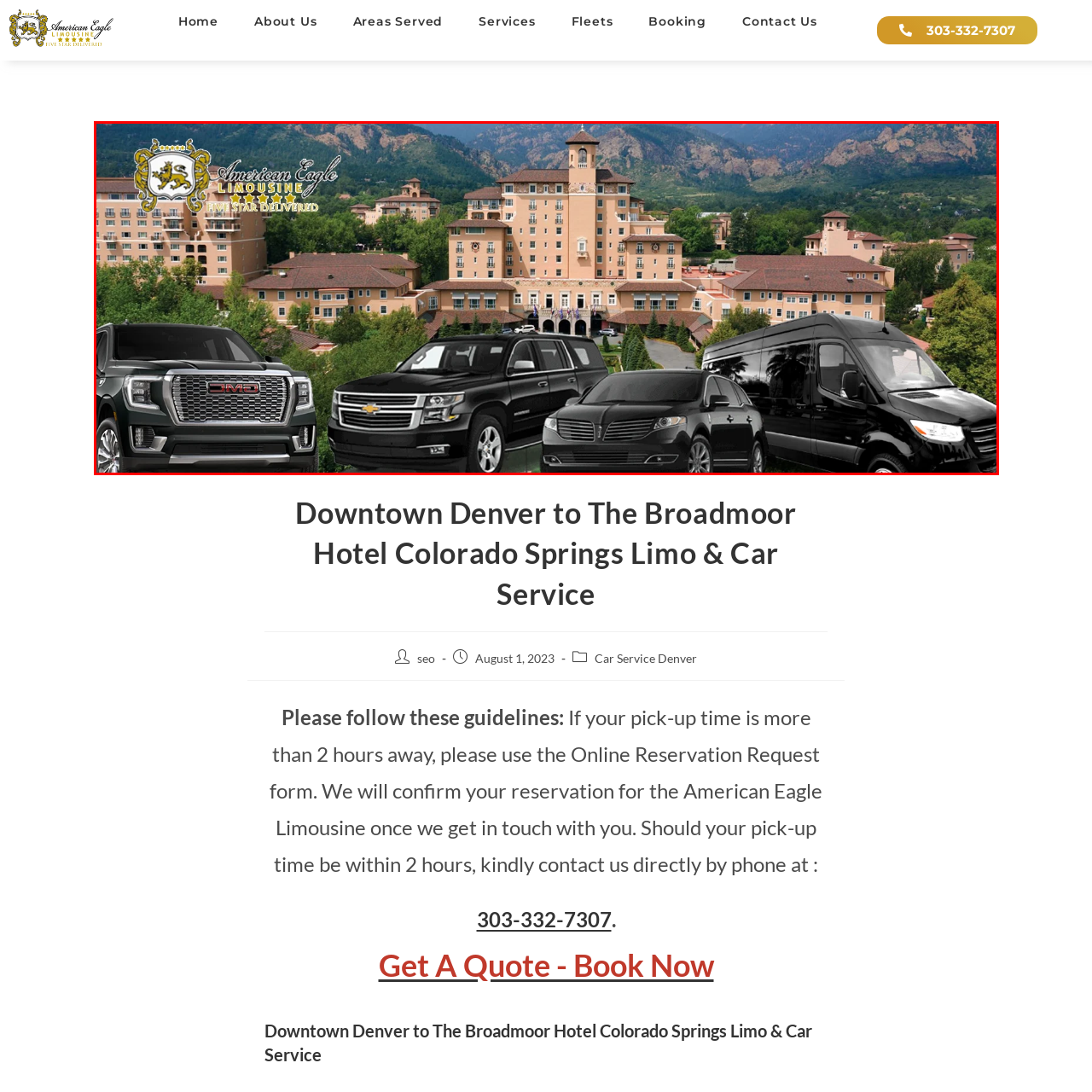What is the purpose of the limo service?
Study the image framed by the red bounding box and answer the question in detail, relying on the visual clues provided.

The limo service, provided by American Eagle Limousine, connects Downtown Denver to The Broadmoor Hotel, emphasizing the sophistication of the transportation service.